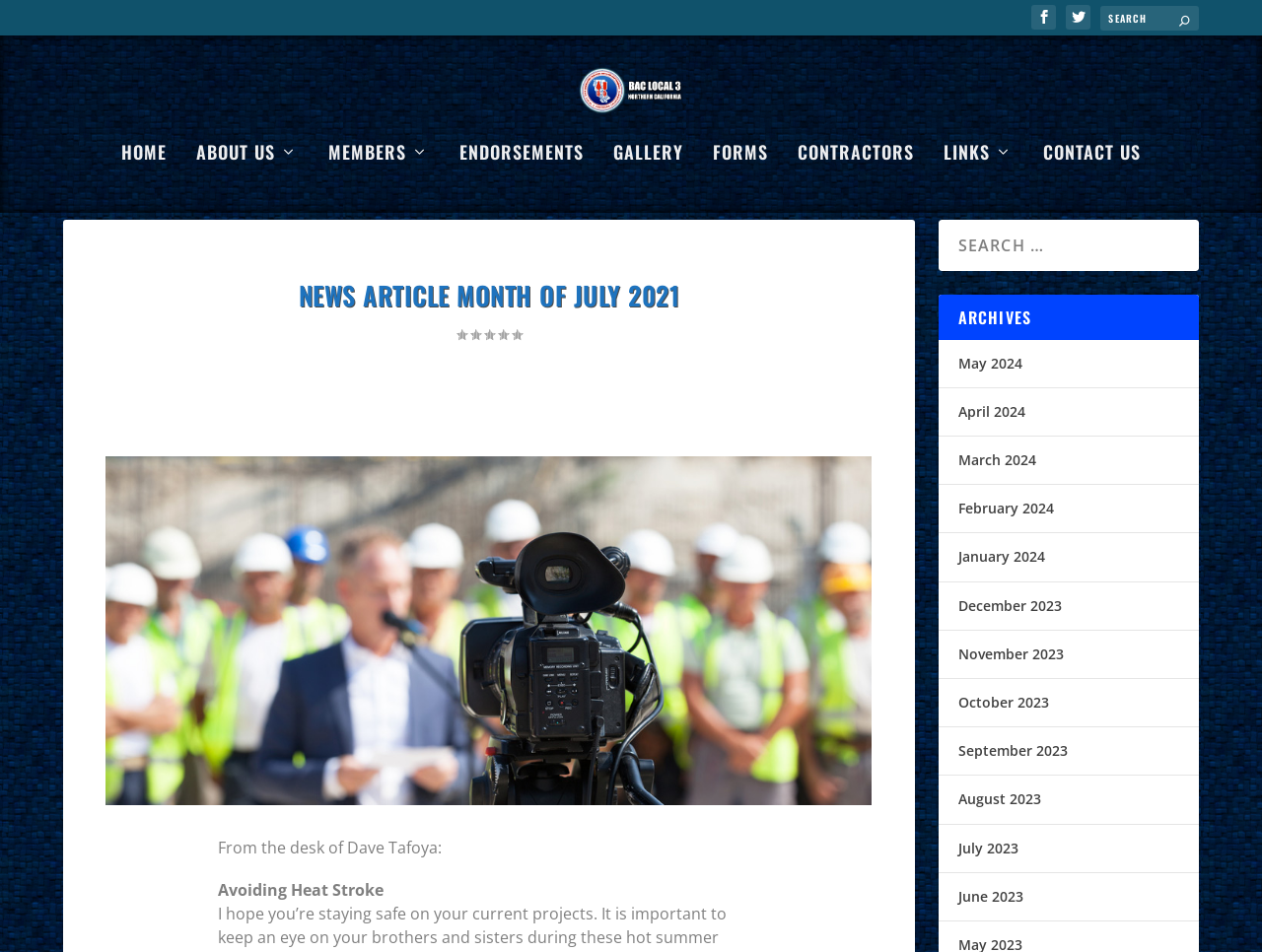Determine the bounding box coordinates of the section to be clicked to follow the instruction: "View the gallery". The coordinates should be given as four float numbers between 0 and 1, formatted as [left, top, right, bottom].

[0.486, 0.158, 0.541, 0.231]